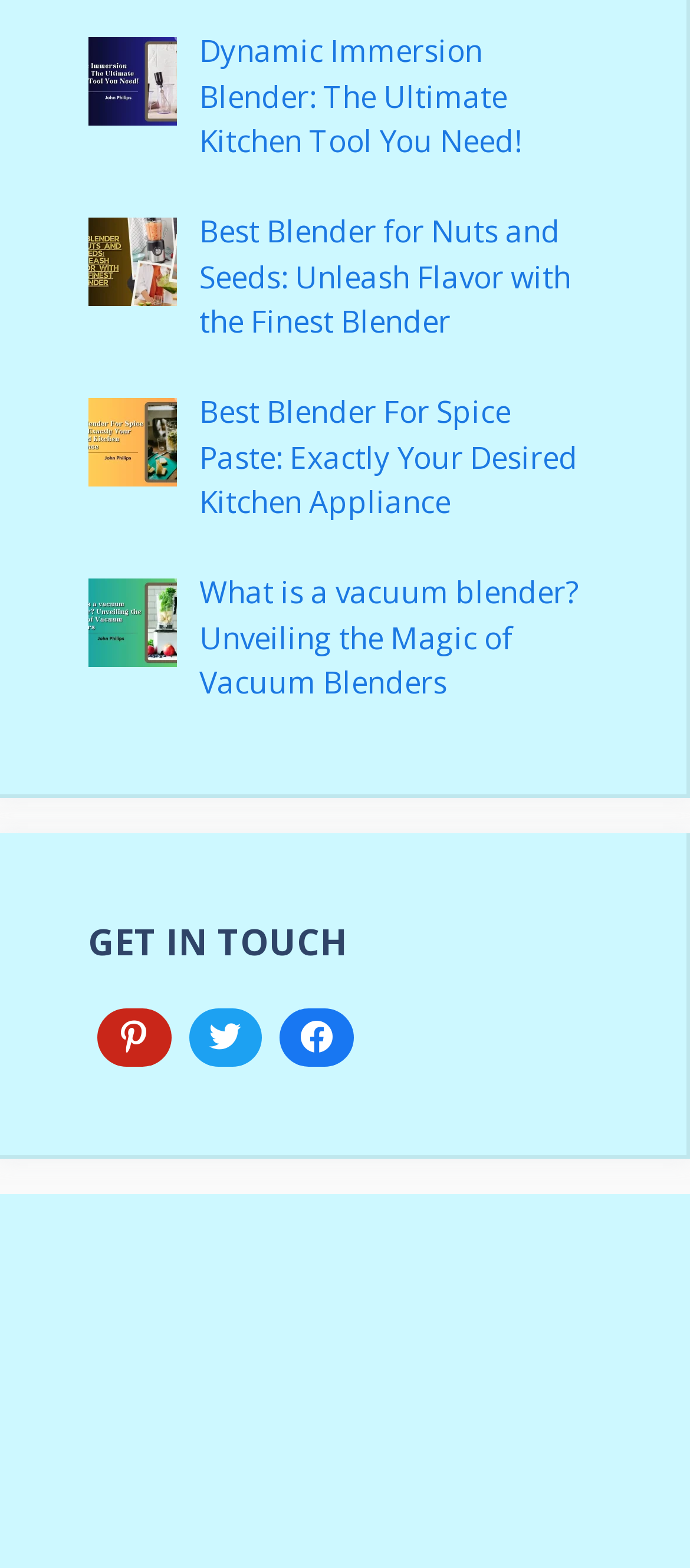What is the purpose of the 'Dynamic Immersion Blender'?
Based on the image, answer the question with a single word or brief phrase.

Kitchen tool